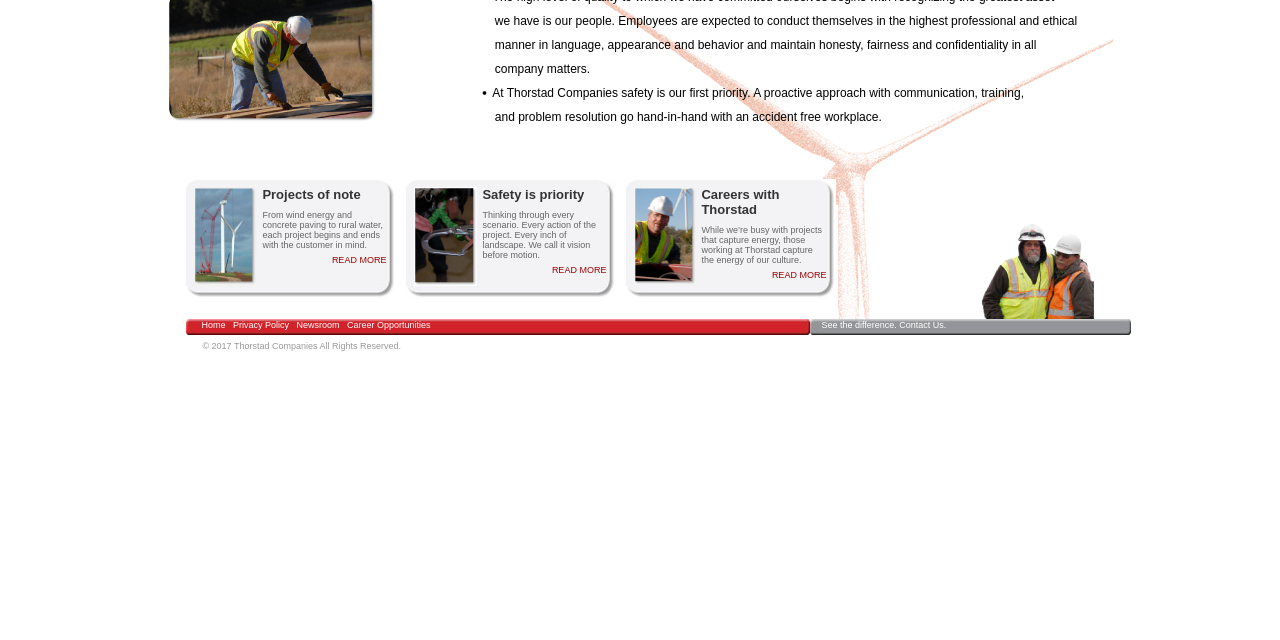Given the description of a UI element: "Privacy Policy", identify the bounding box coordinates of the matching element in the webpage screenshot.

[0.182, 0.5, 0.226, 0.516]